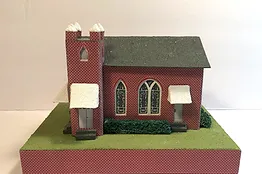What style is reflected in the stained glass windows?
Give a detailed explanation using the information visible in the image.

The caption states that one of the towers exhibits beautiful stained glass windows that reflect a traditional Gothic style, indicating that the style reflected in the stained glass windows is Gothic.